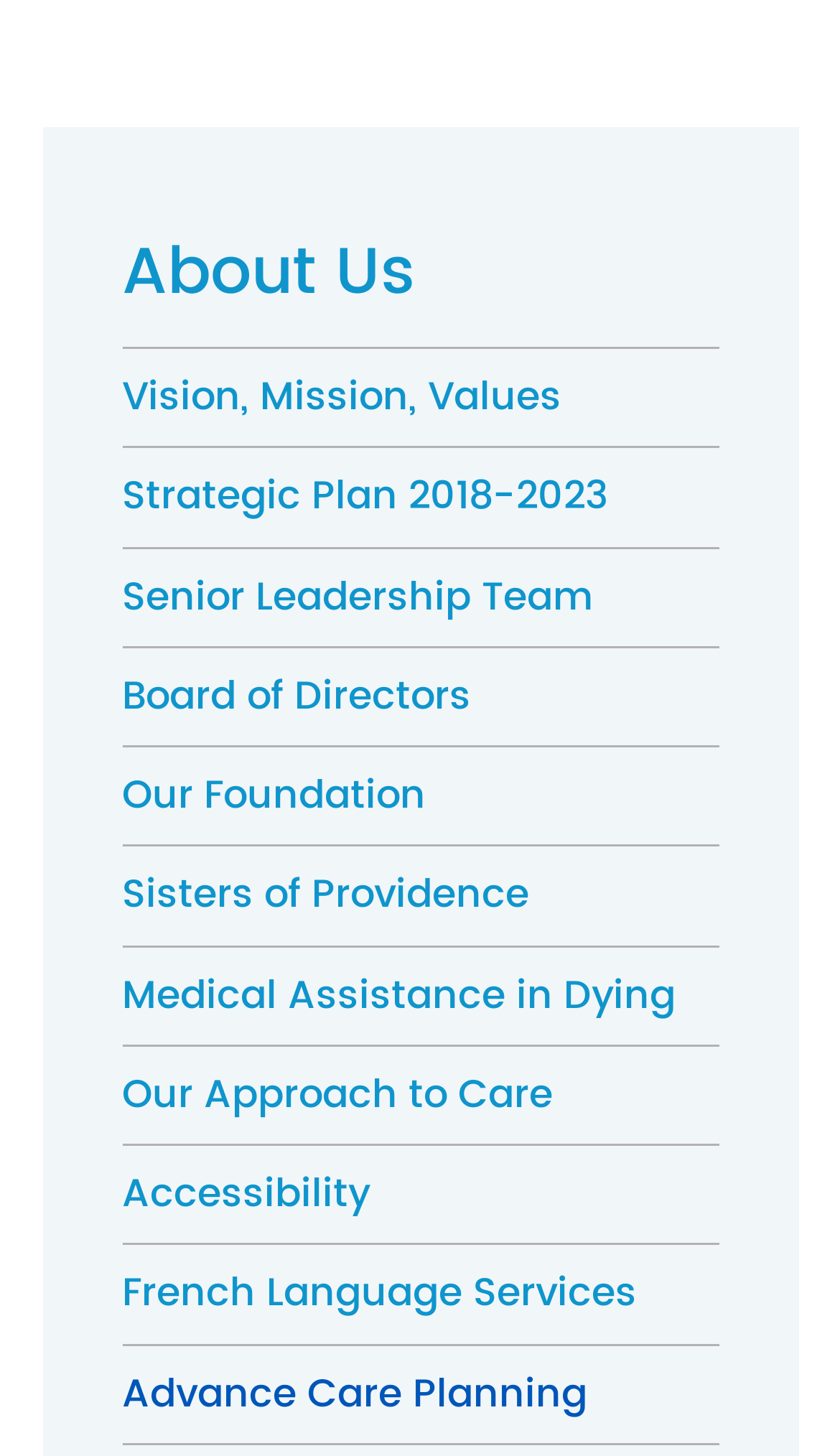Respond with a single word or short phrase to the following question: 
How many links are in the webpage?

10